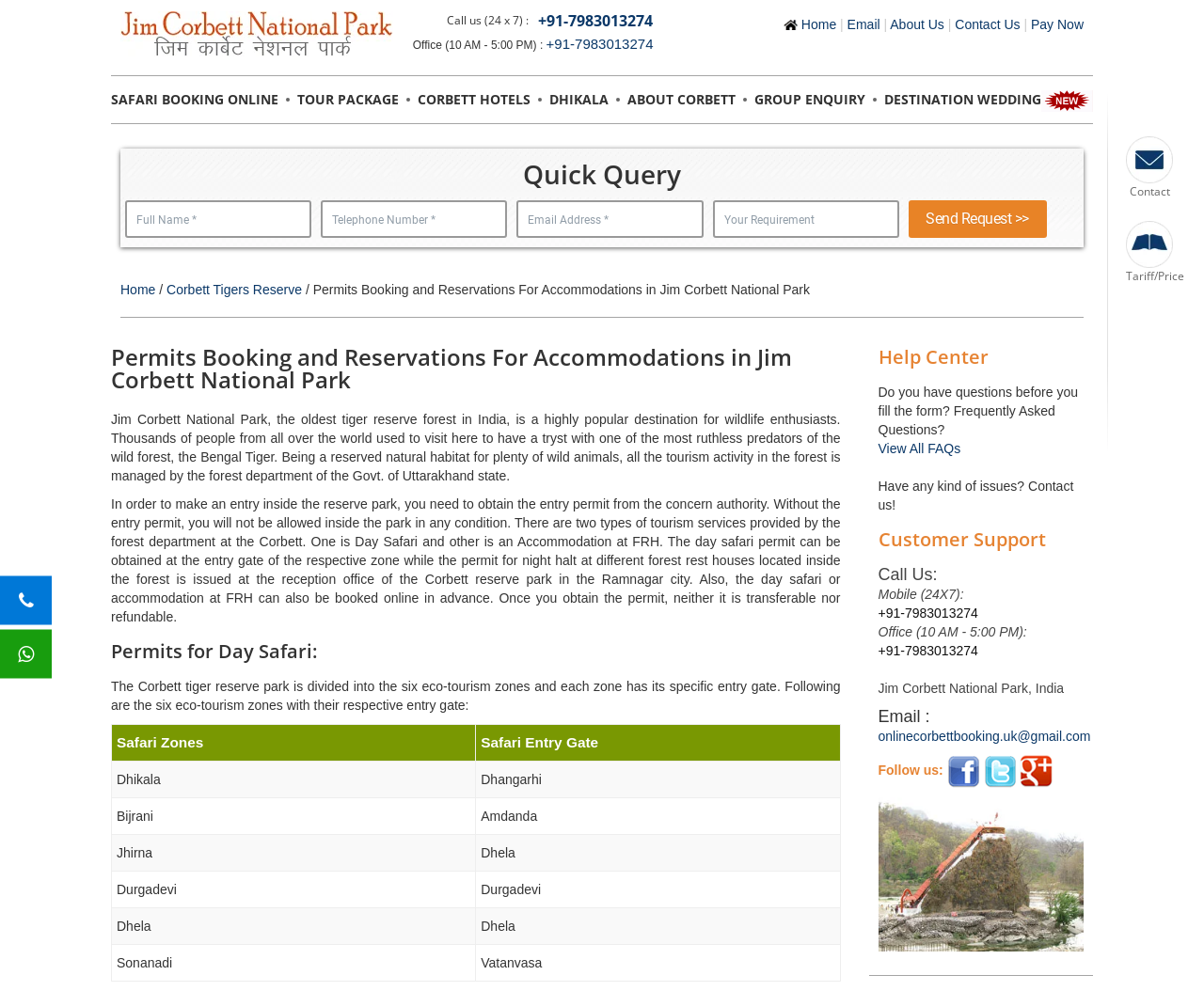Use a single word or phrase to answer the question:
What is the phone number for 24x7 customer support?

+91-7983013274